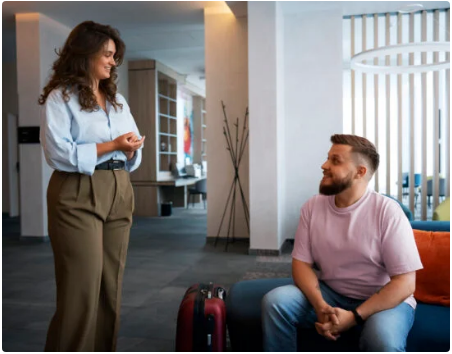Create an exhaustive description of the image.

In a contemporary, stylish lobby setting, a cheerful conversation unfolds between a woman and a man. The woman, dressed in a light blue blouse and wide-legged olive green trousers, stands confidently with her hands clasped, exuding warmth and approachability. She attentively engages the man seated nearby, who sports a casual pink t-shirt and denim shorts, showcasing a relaxed demeanor. A rolling suitcase rests beside him, hinting at recent travel. The backdrop features modern architectural elements and a well-lit space, emphasizing a welcoming atmosphere. This scene beautifully captures the essence of hospitality and the connection between guests and staff in a serviced apartment environment, highlighting the benefits of such accommodations for business travelers.